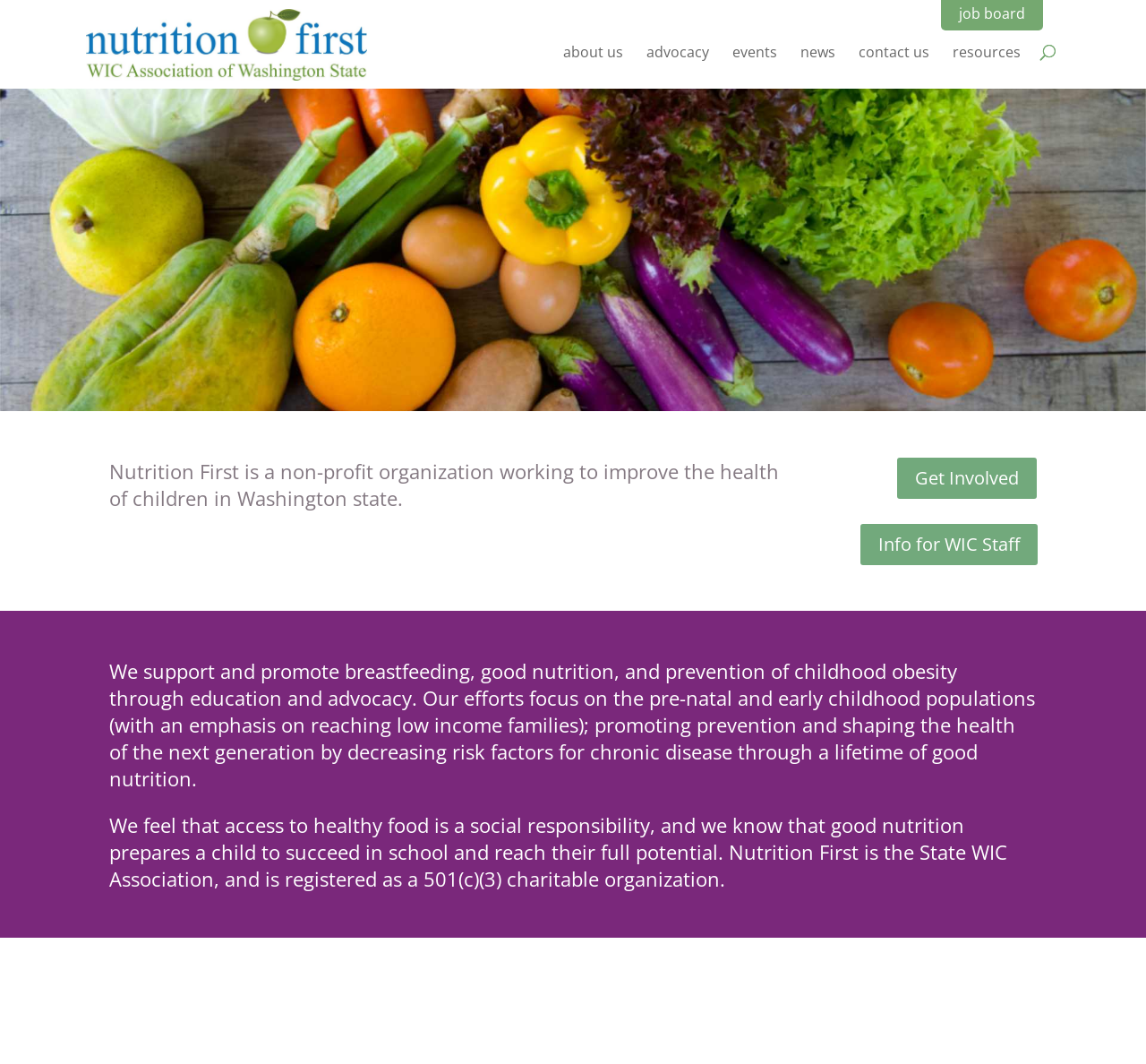Provide a one-word or one-phrase answer to the question:
What is the name of the non-profit organization?

Nutrition First